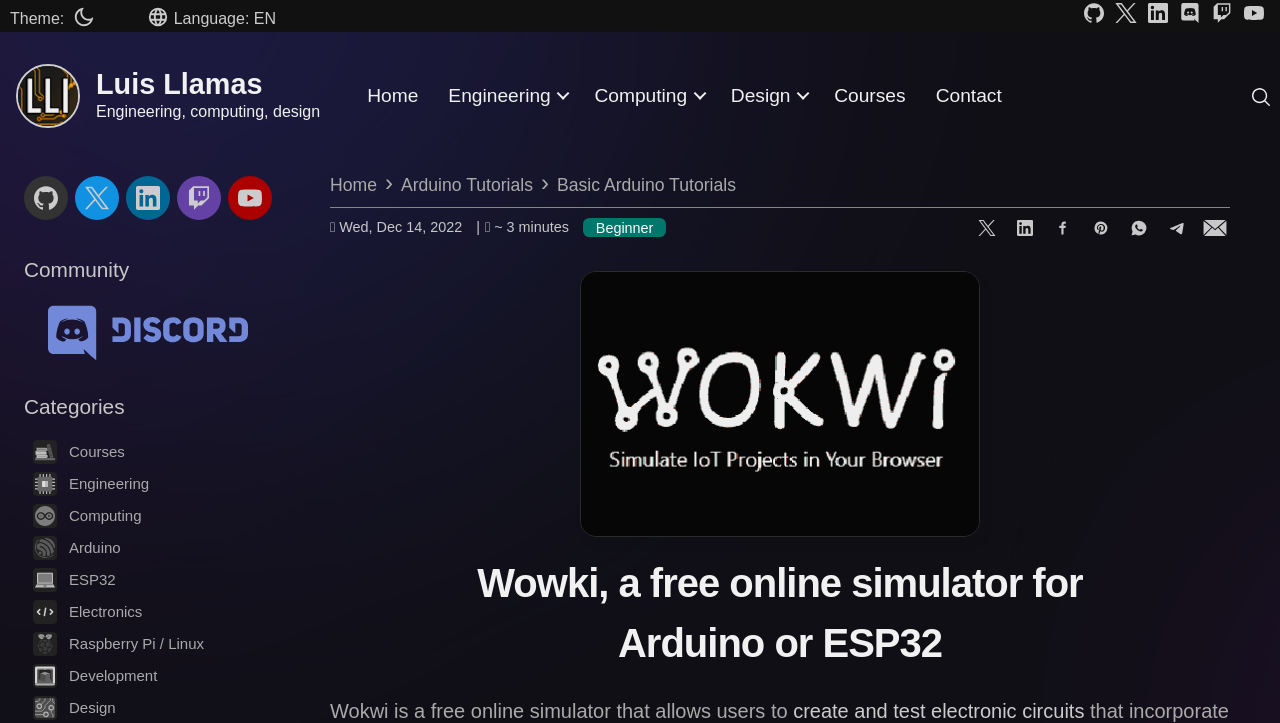Please determine the bounding box coordinates of the clickable area required to carry out the following instruction: "Go to Home". The coordinates must be four float numbers between 0 and 1, represented as [left, top, right, bottom].

[0.287, 0.118, 0.327, 0.147]